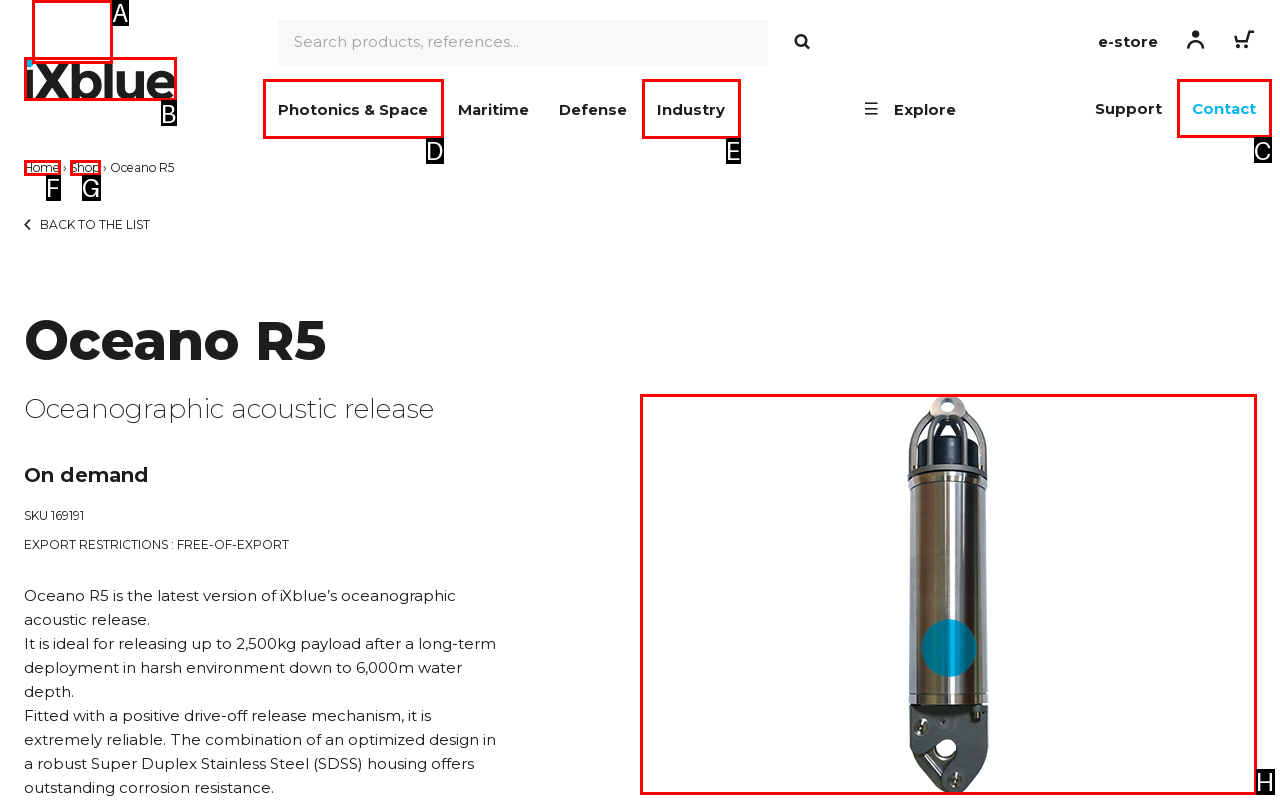Specify which element within the red bounding boxes should be clicked for this task: go to contact page Respond with the letter of the correct option.

C